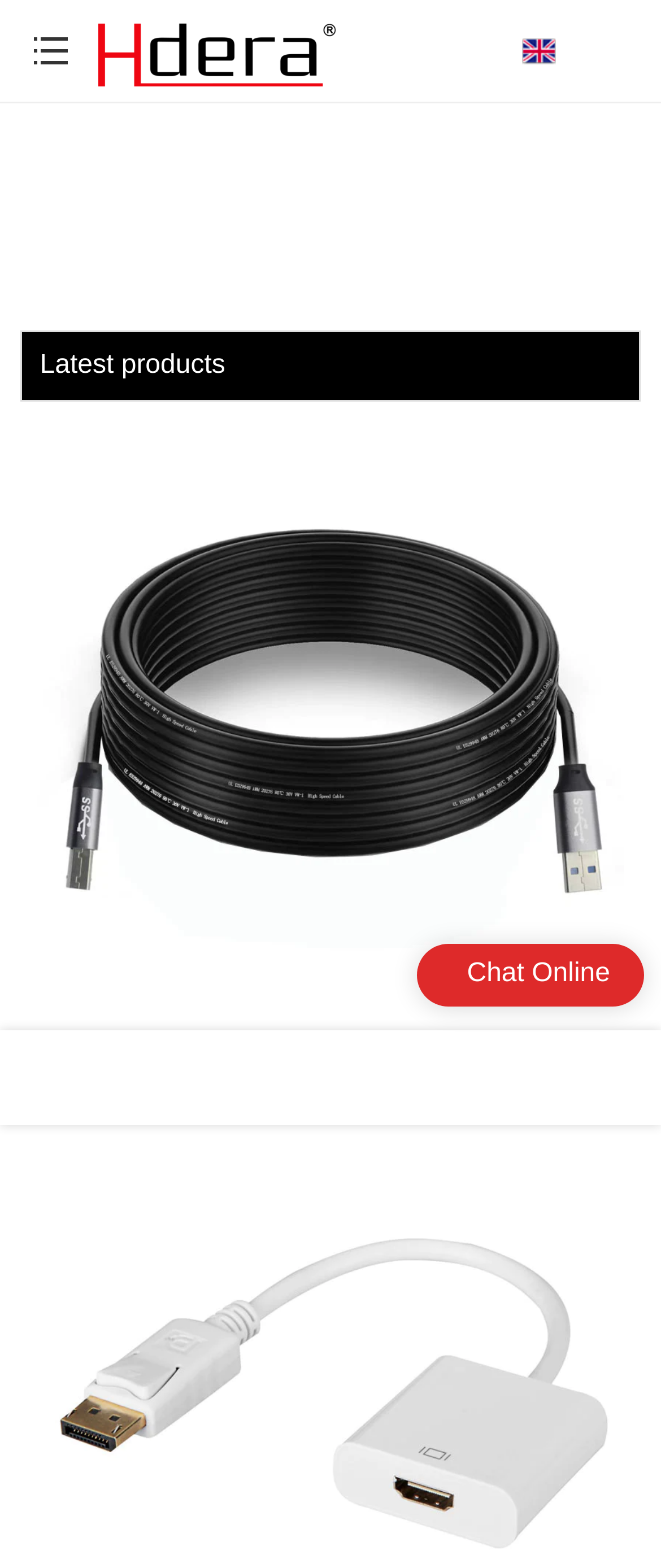Write an extensive caption that covers every aspect of the webpage.

The webpage appears to be a product or company page, with a focus on HDMI cables. At the top left, there is a small button. Next to it, on the top center, is a logo image with the text "Logo | HDera HDMI Cable" which serves as a link. 

Below the logo, there is a section with the title "Latest products". Under this title, there is a link to a product called "Printer Data Cable USB 3.0 AM To BM Gray HD9011" which is accompanied by a product image. The product image and link take up most of the width of the page.

On the bottom right, there is a "Chat Online" text. Above it, there are four identical links, arranged horizontally from left to right, which may represent different language options or social media links.